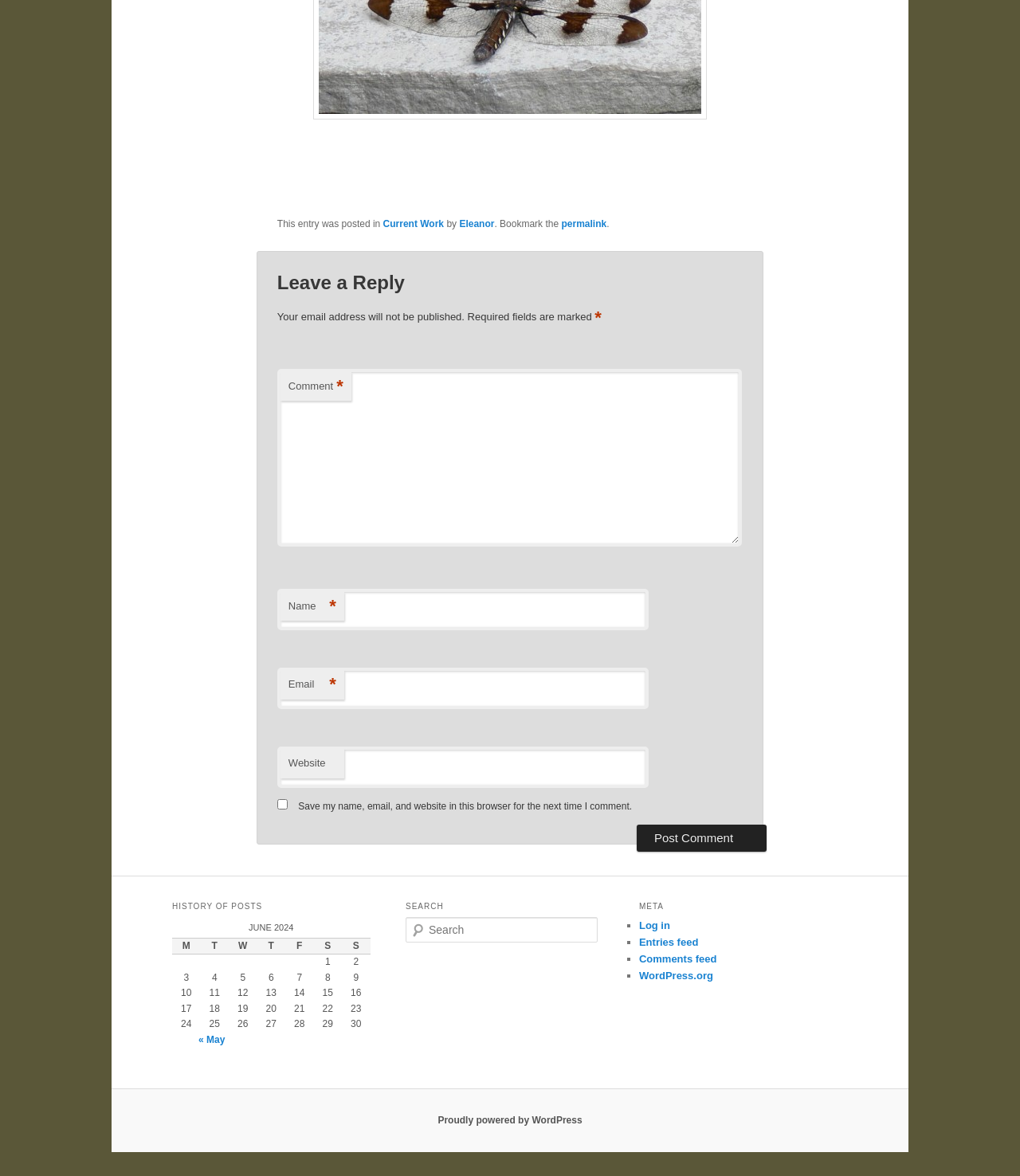Determine the bounding box coordinates for the area that should be clicked to carry out the following instruction: "Leave a reply".

[0.272, 0.23, 0.728, 0.251]